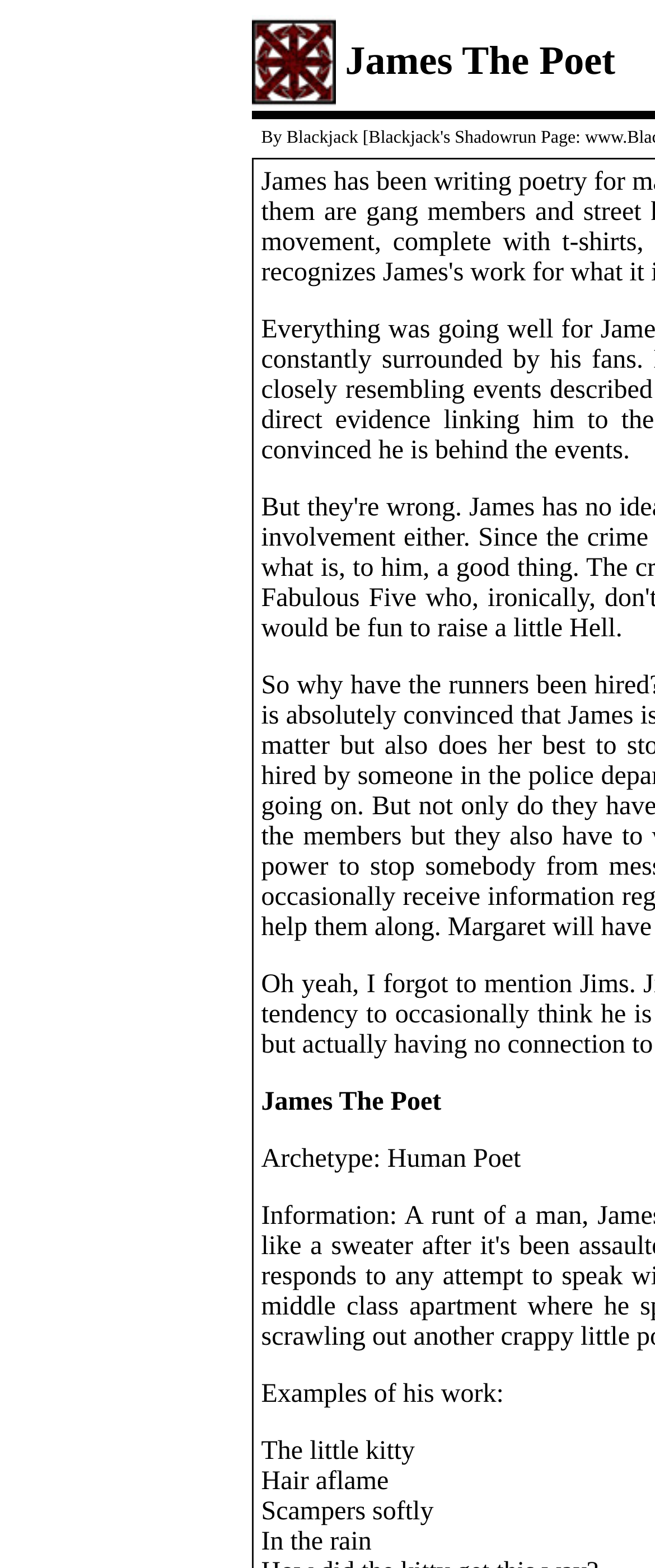Please answer the following question using a single word or phrase: 
What is the author of the webpage?

Blackjack